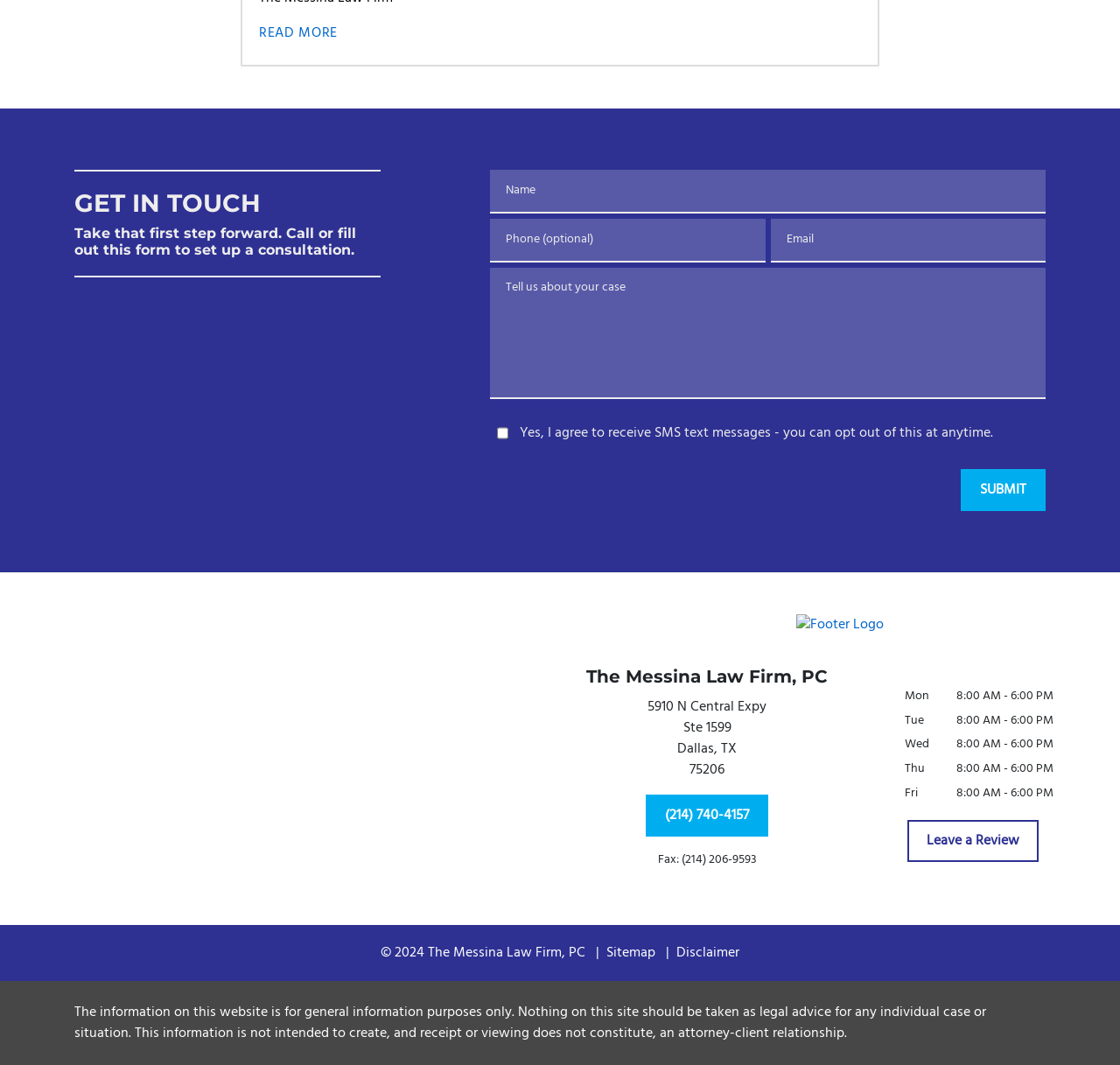Determine the bounding box coordinates of the clickable region to follow the instruction: "Fill out the 'Name' field".

[0.438, 0.159, 0.934, 0.2]